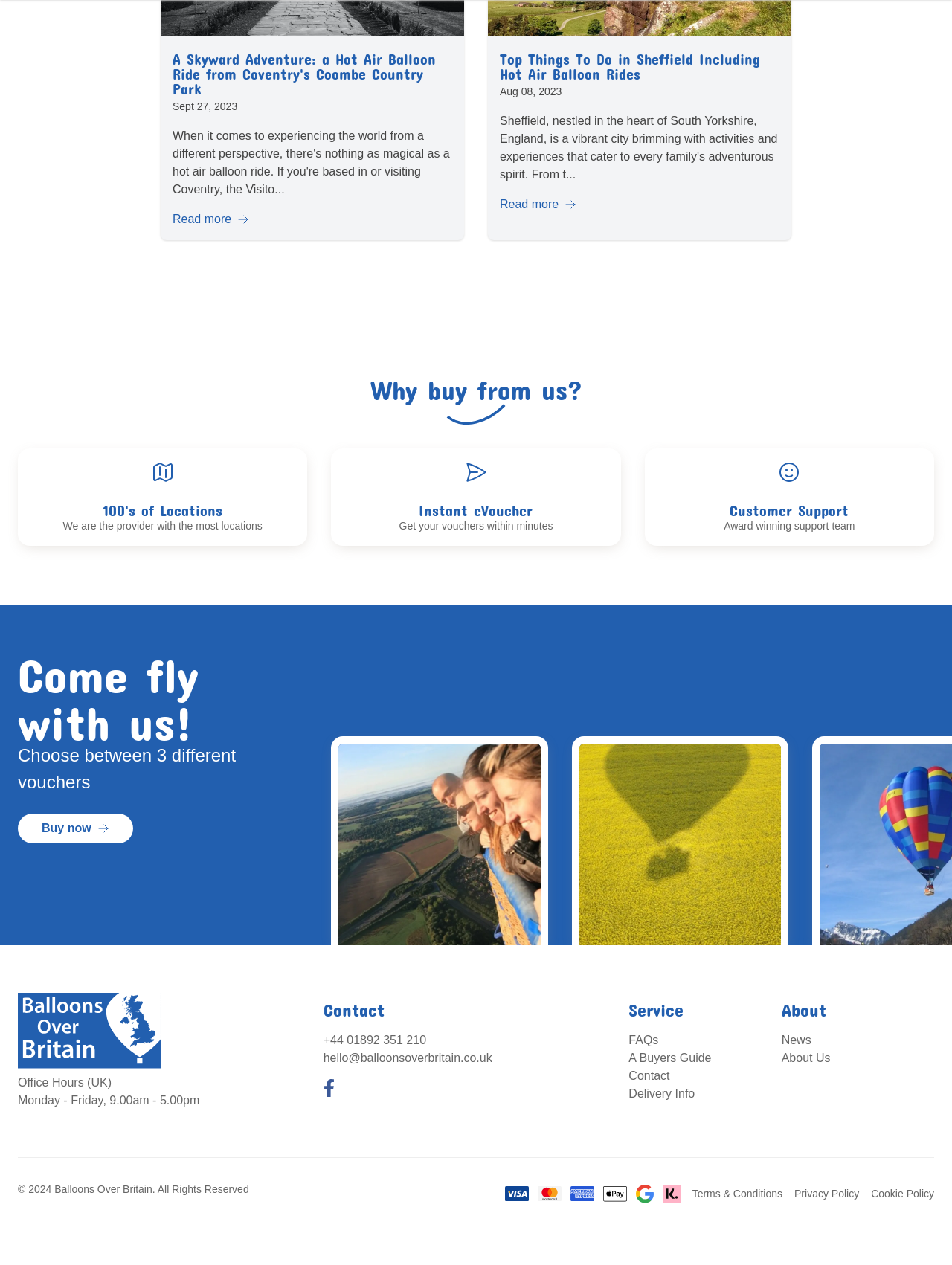What is the main activity offered by this website?
Give a detailed response to the question by analyzing the screenshot.

Based on the webpage content, I can see multiple headings and images related to hot air balloon rides, such as 'A Skyward Adventure: a Hot Air Balloon Ride from Coventry's Coombe Country Park' and 'Top Things To Do in Sheffield Including Hot Air Balloon Rides'. This suggests that the main activity offered by this website is hot air balloon rides.